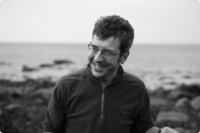What is visible behind George Monbiot?
Based on the visual, give a brief answer using one word or a short phrase.

A coastal backdrop